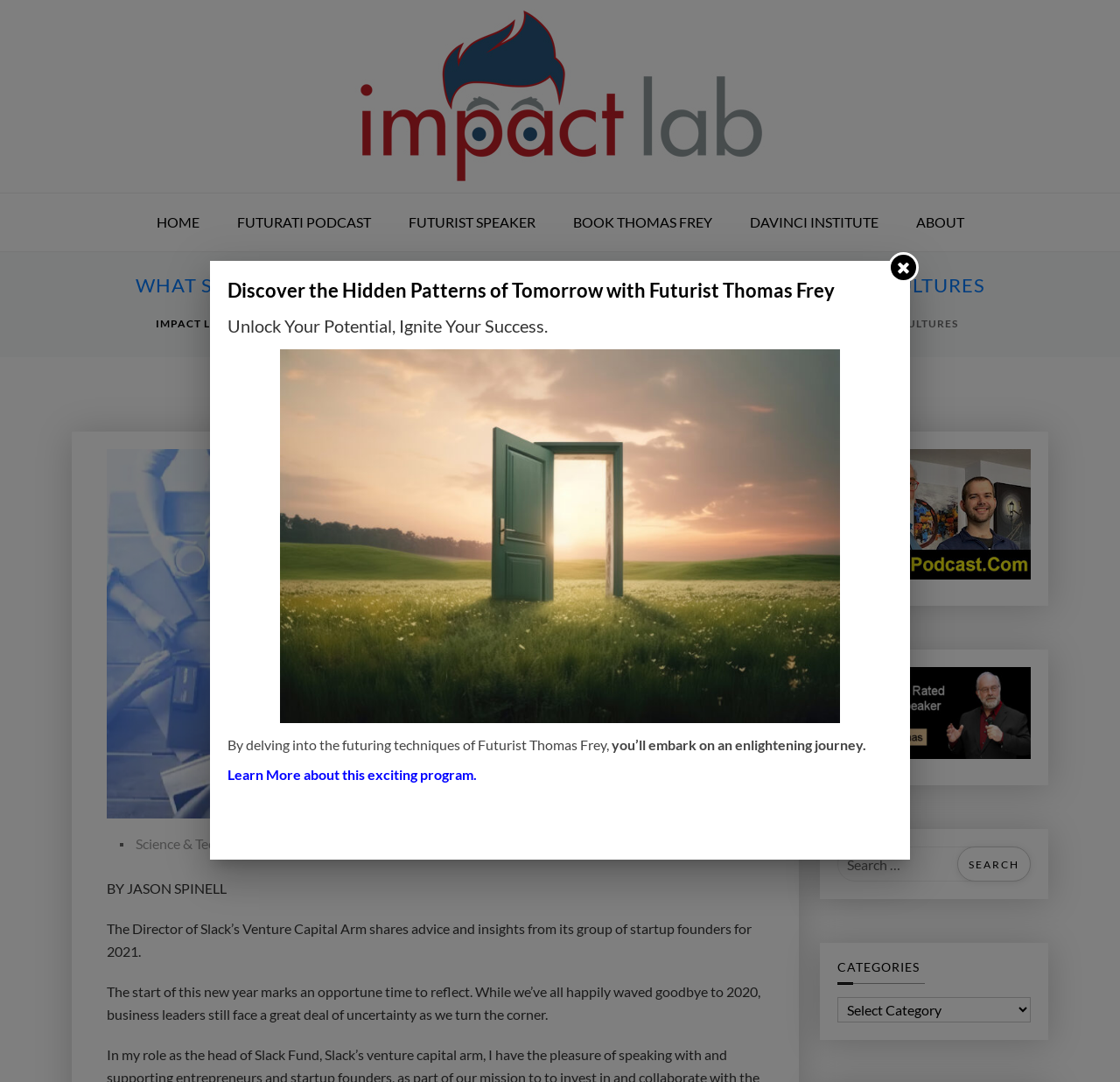Describe the entire webpage, focusing on both content and design.

The webpage is about Impact Lab, a platform focused on creating sustainable work cultures, particularly for startup founders. At the top, there is a navigation menu with links to "HOME", "FUTURATI PODCAST", "FUTURIST SPEAKER", "BOOK THOMAS FREY", "DAVINCI INSTITUTE", and "ABOUT". 

Below the navigation menu, there is a prominent heading that reads "WHAT STARTUP FOUNDERS ARE SAYING ON CREATING SUSTAINABLE WORK CULTURES". 

To the left of the heading, there is an image with the text "Impact Lab" and a link to "IMPACT LAB". On the right side, there are links to "SCIENCE & TECHNOLOGY NEWS" and a static text with the same title as the heading. 

Below this section, there is a figure with an article about startup founders sharing advice and insights for 2021. The article is written by Jason Spinell, the Director of Slack's Venture Capital Arm. The text discusses the importance of reflection at the start of the new year and the uncertainty faced by business leaders.

On the right side of the article, there are links to "Thomas Frey Futurist Futurati Podcasts" and "Book Thomas Frey Futurist", both accompanied by images. Below these links, there is a search bar with a button labeled "Search".

Further down, there is a heading that reads "CATEGORIES" and a combobox to select categories. 

At the bottom left of the page, there are three static texts that describe the benefits of discovering hidden patterns of tomorrow with Futurist Thomas Frey, unlocking one's potential, and embarking on an enlightening journey. There is also a link to "Learn More about this exciting program".